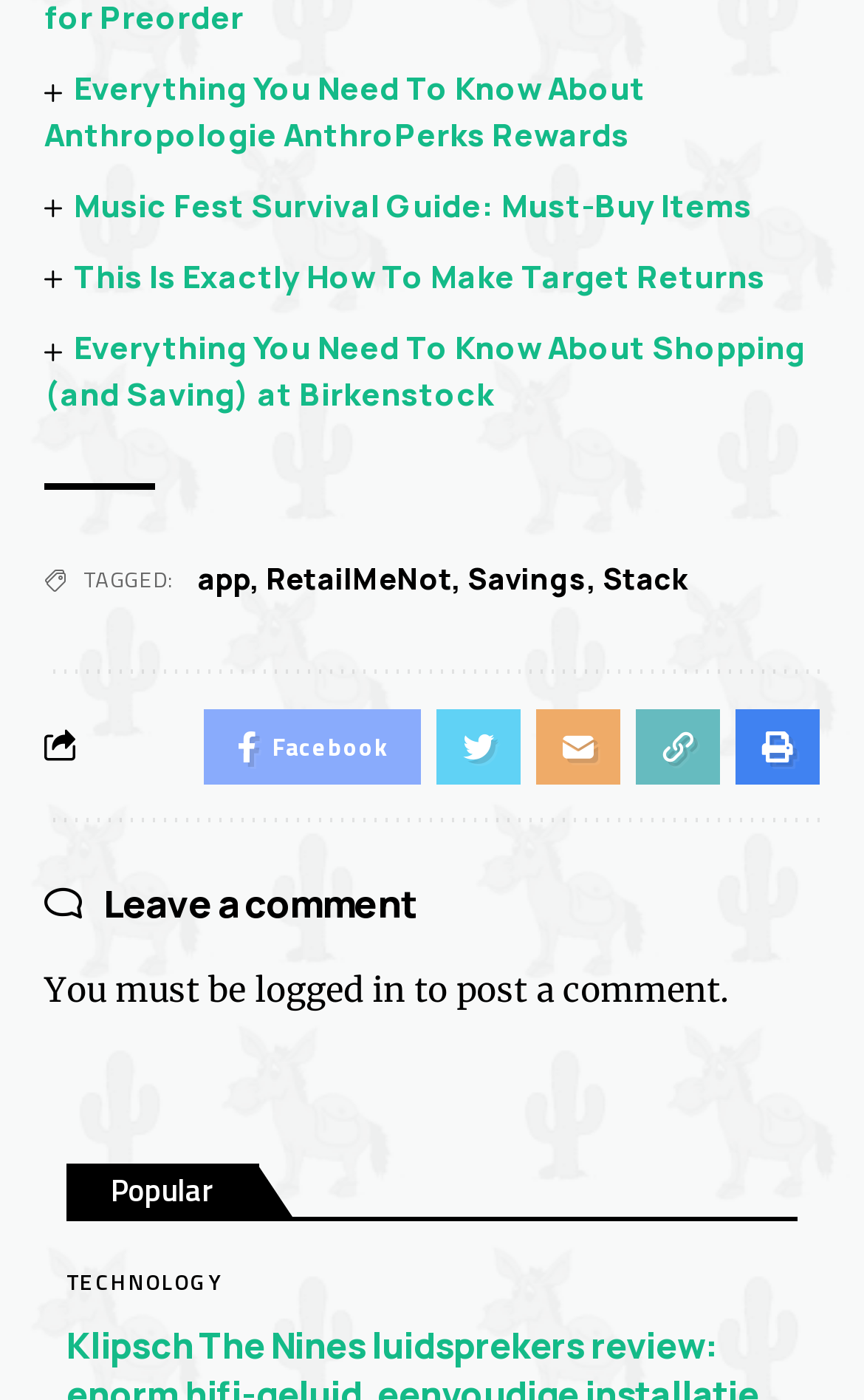Please find the bounding box coordinates of the element's region to be clicked to carry out this instruction: "Click on the 'logged in' link".

[0.295, 0.692, 0.469, 0.722]